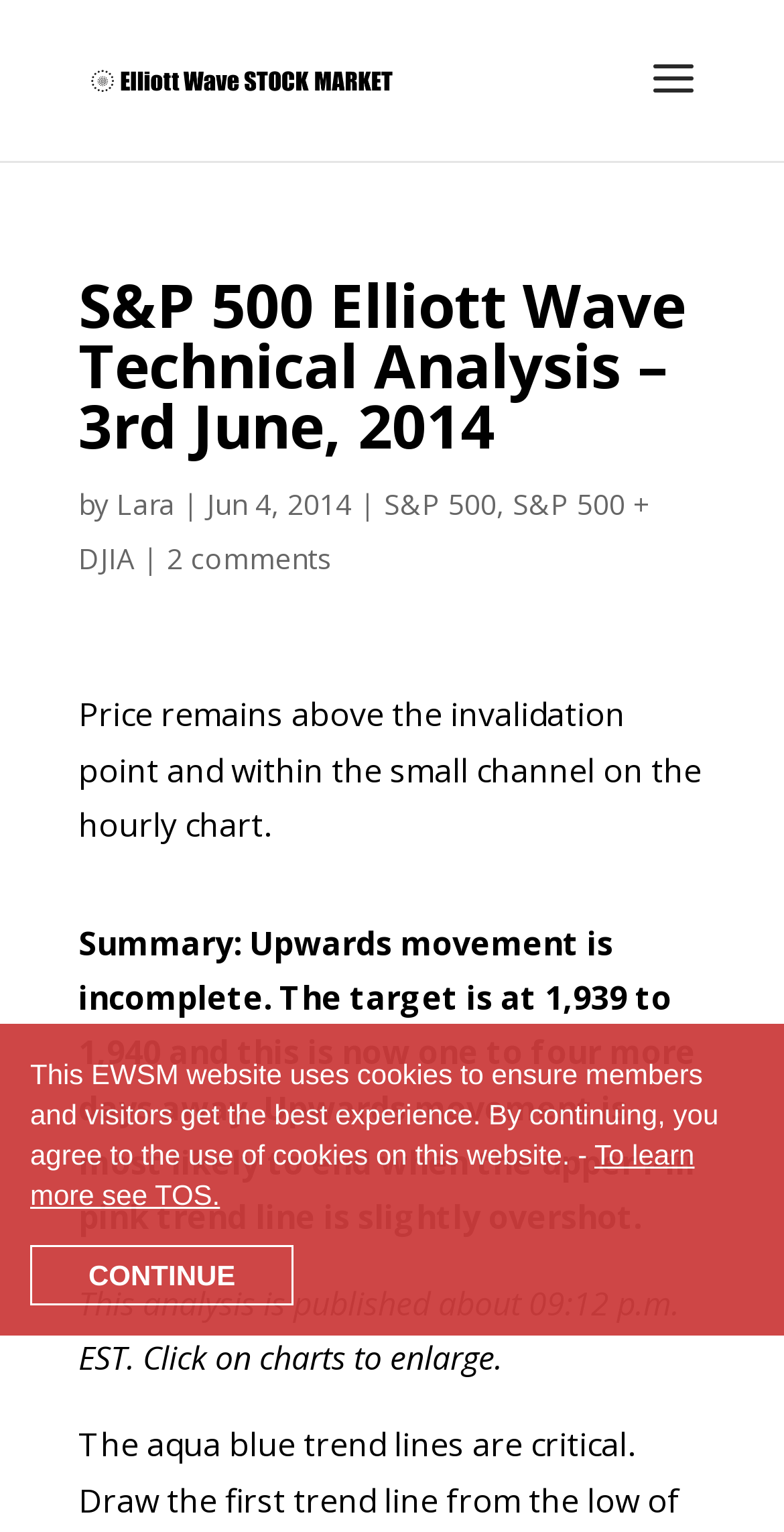Using the information in the image, could you please answer the following question in detail:
Who is the author of this analysis?

The author of this analysis is Lara, which is mentioned in the text 'by Lara' on the webpage.